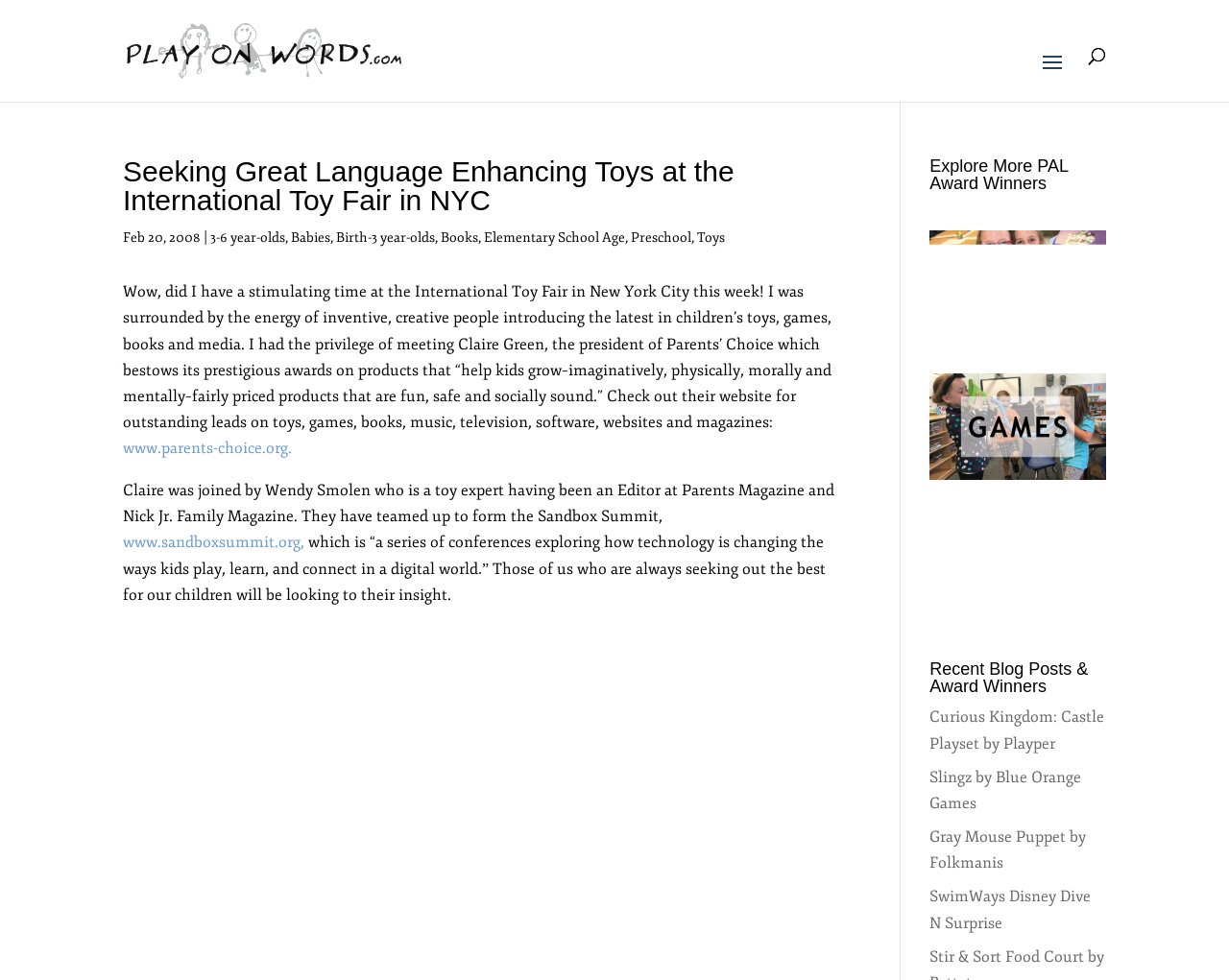Locate the UI element described as follows: "Slingz by Blue Orange Games". Return the bounding box coordinates as four float numbers between 0 and 1 in the order [left, top, right, bottom].

[0.756, 0.783, 0.88, 0.829]